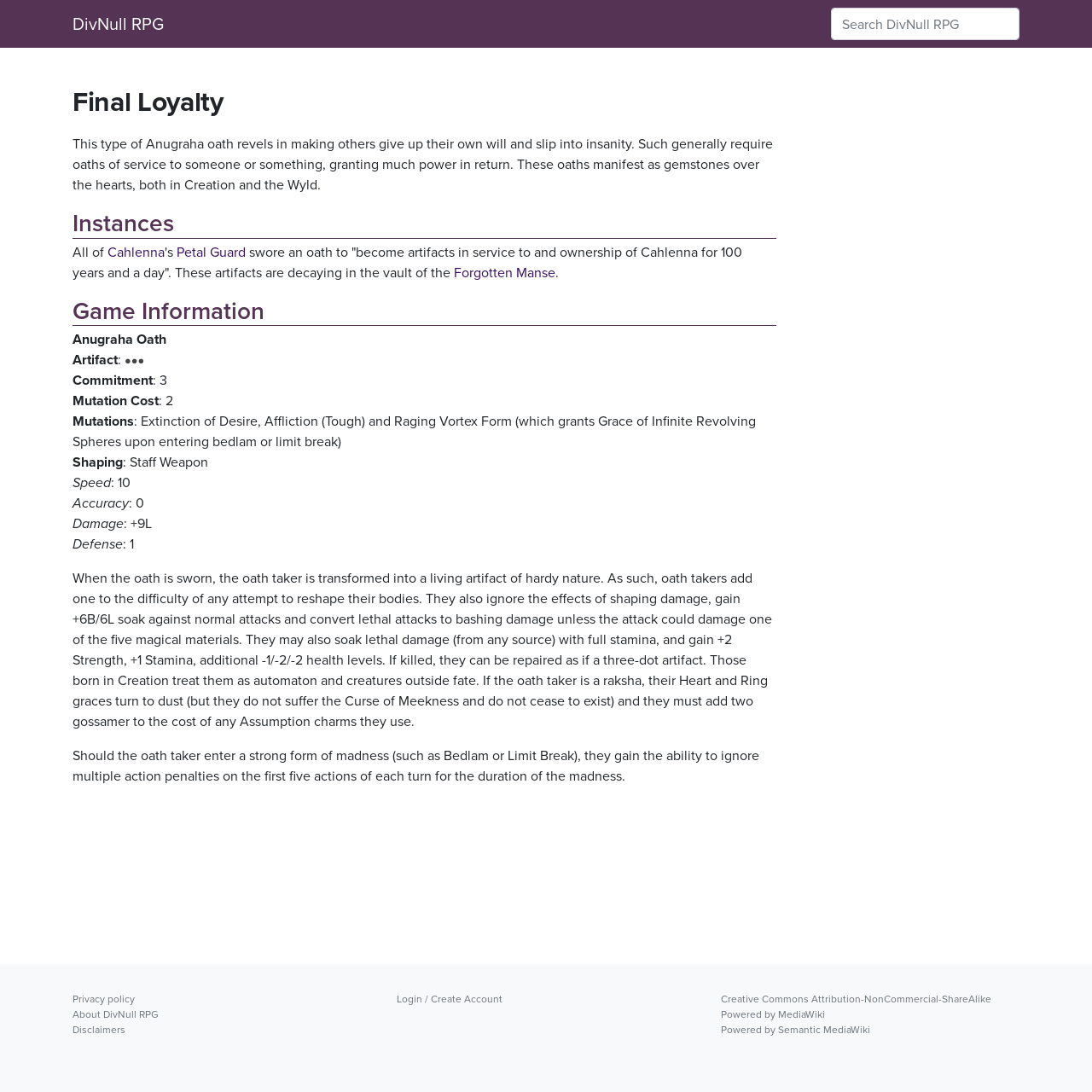Identify the bounding box coordinates of the clickable region to carry out the given instruction: "Visit the page about Final Loyalty".

[0.066, 0.078, 0.711, 0.108]